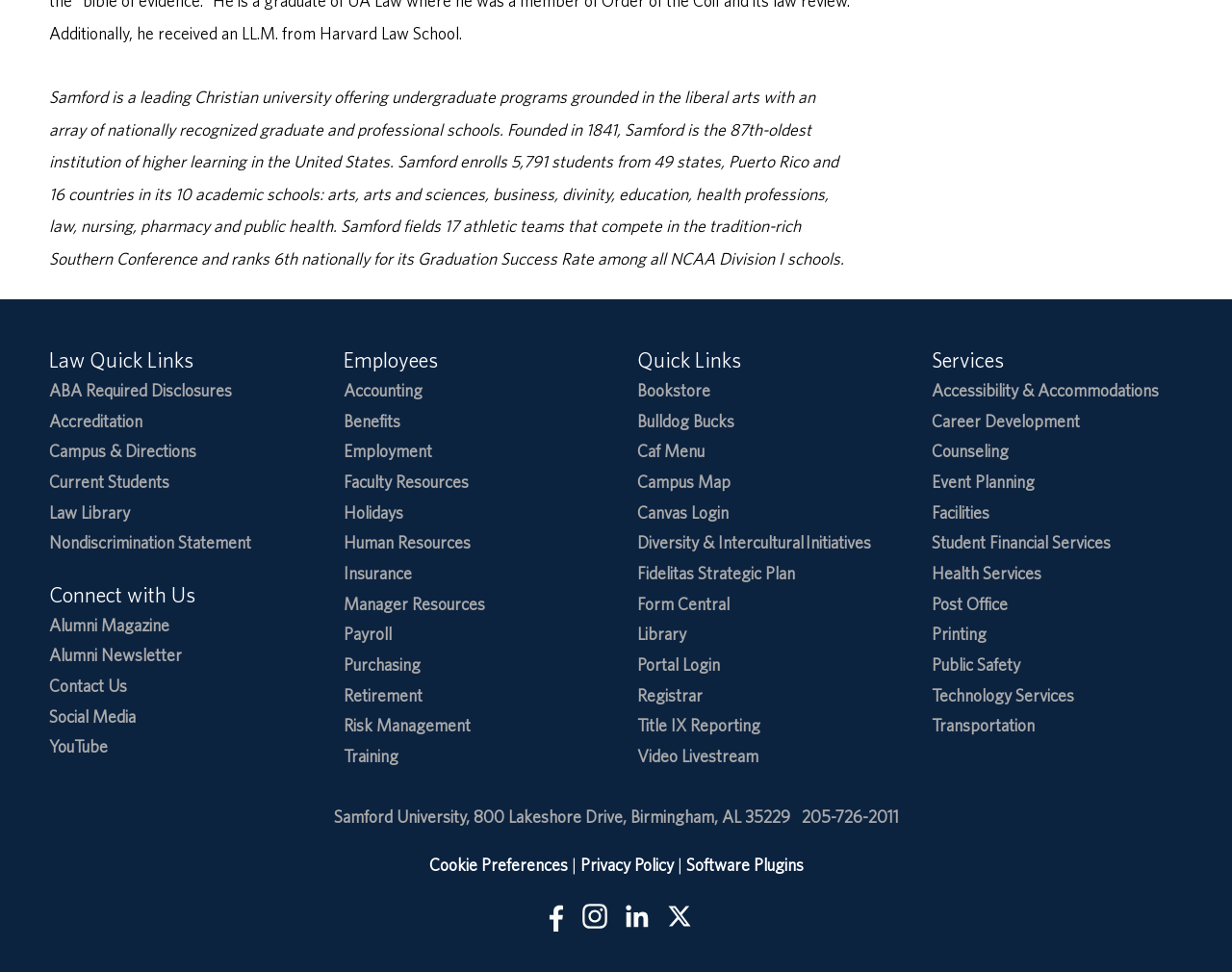How many athletic teams does Samford have?
Based on the image content, provide your answer in one word or a short phrase.

17